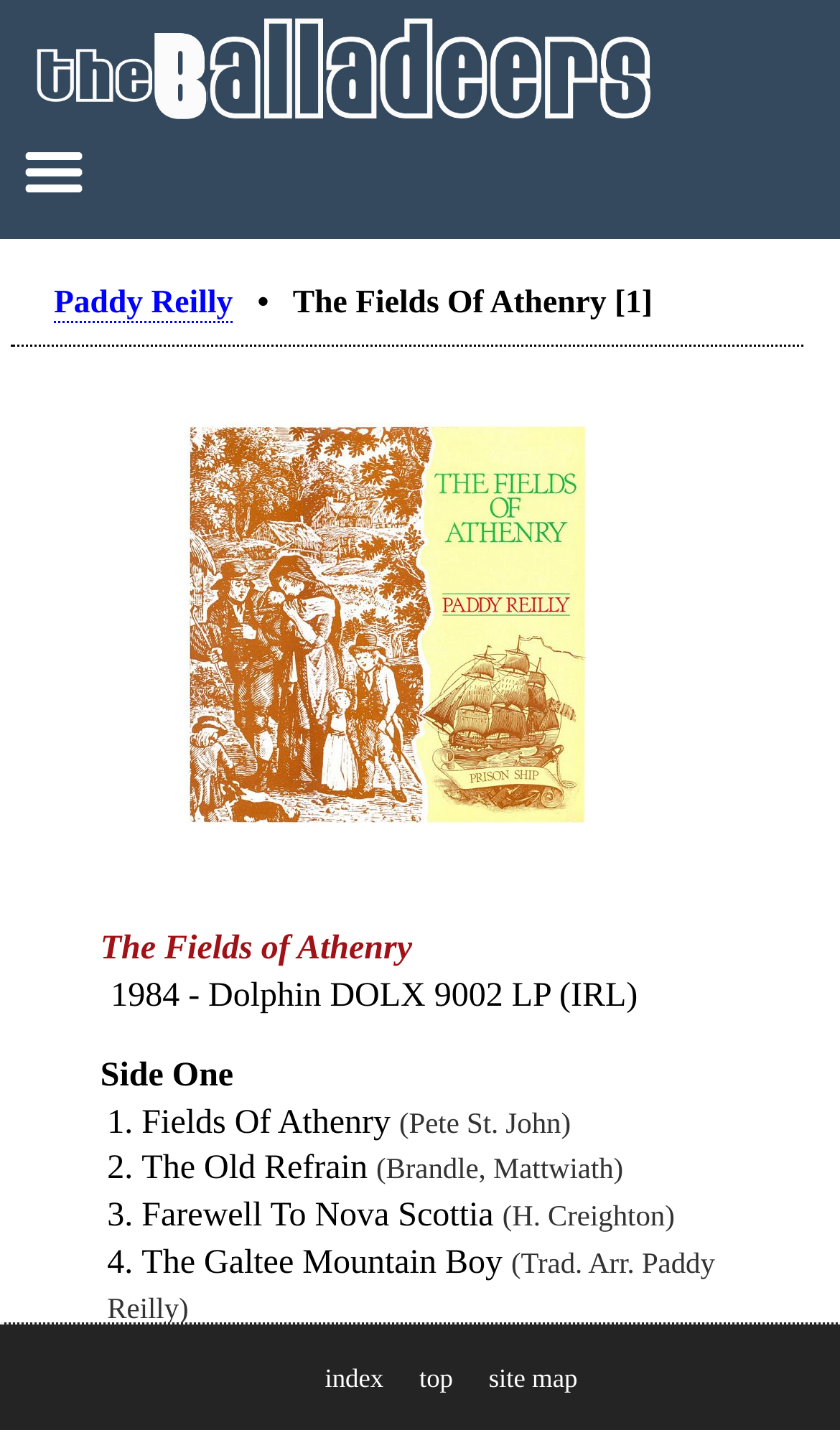Explain the contents of the webpage comprehensively.

The webpage appears to be a discography page for Paddy Reilly's album "The Fields of Athenry". At the top, there is a large image spanning almost the entire width of the page, with a smaller image to its right. Below this, there is a heading that reads "Paddy Reilly • The Fields Of Athenry [1]".

To the right of the heading, there is a table with a single row and multiple columns. The first column contains an image, and the second column contains a link. Below this table, there is a section that displays the album's tracklist. The tracklist is divided into two columns, with the song titles on the left and the songwriters on the right. There are six tracks in total, each with a corresponding list marker (1. to 6.).

Above the tracklist, there is a static text that reads "The Fields of Athenry" and another that reads "1984 - Dolphin DOLX 9002 LP (IRL)". The tracklist is divided into two sections, with "Side One" written above the first three tracks.

At the bottom of the page, there are three links: "index", "top", and "site map", which are aligned horizontally and centered on the page.